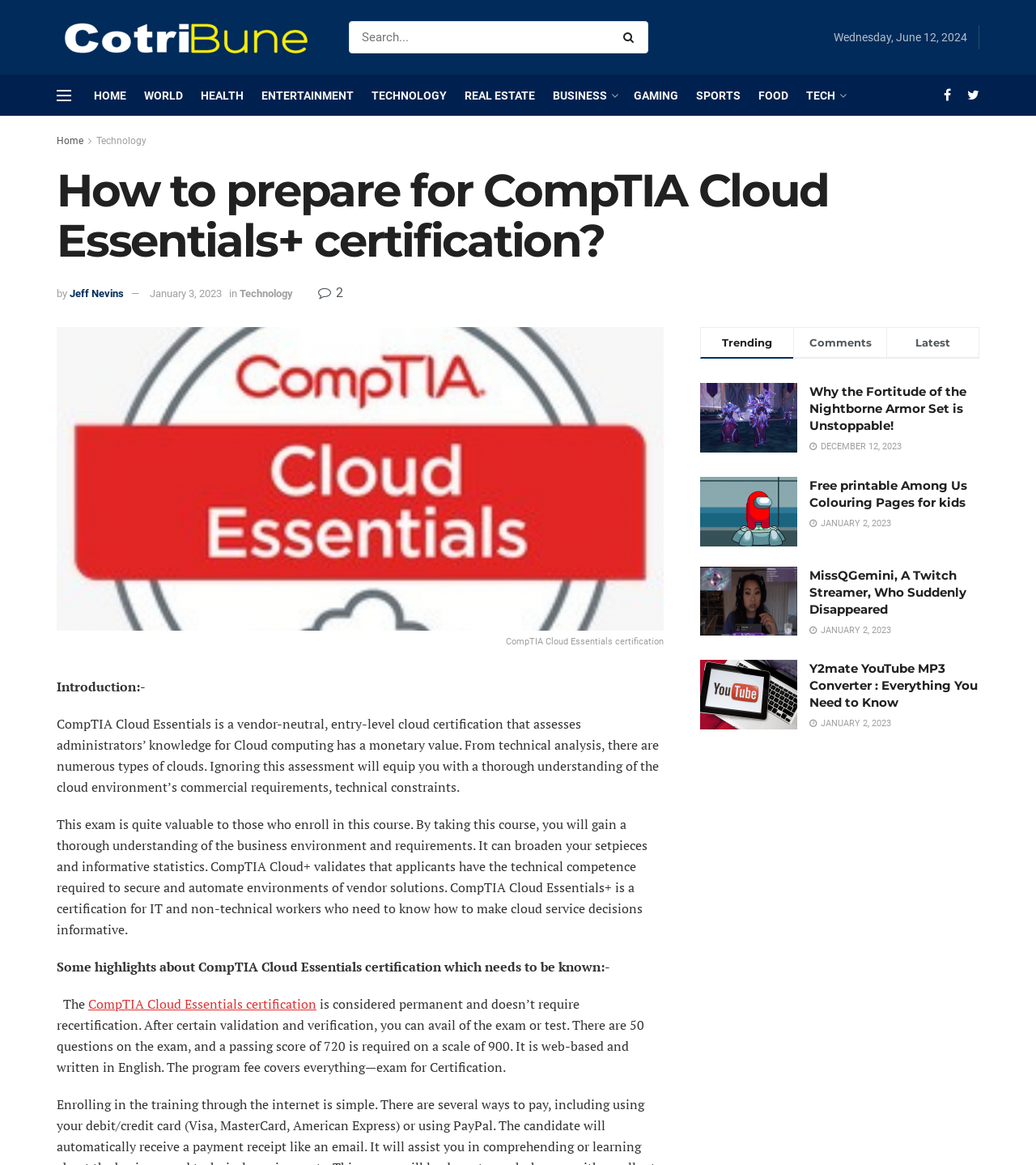Using the webpage screenshot and the element description January 3, 2023, determine the bounding box coordinates. Specify the coordinates in the format (top-left x, top-left y, bottom-right x, bottom-right y) with values ranging from 0 to 1.

[0.145, 0.247, 0.214, 0.257]